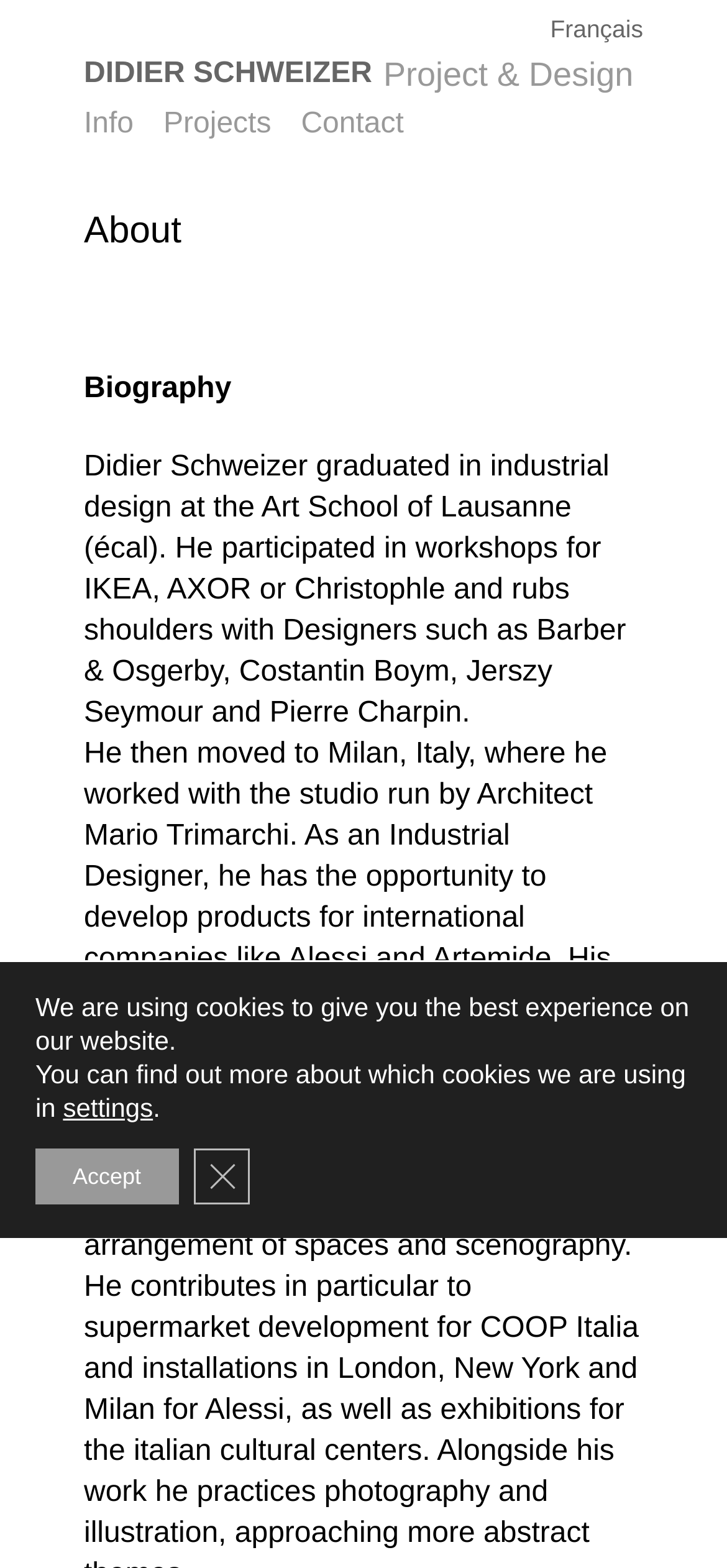Provide your answer in a single word or phrase: 
How many navigation links are there?

4